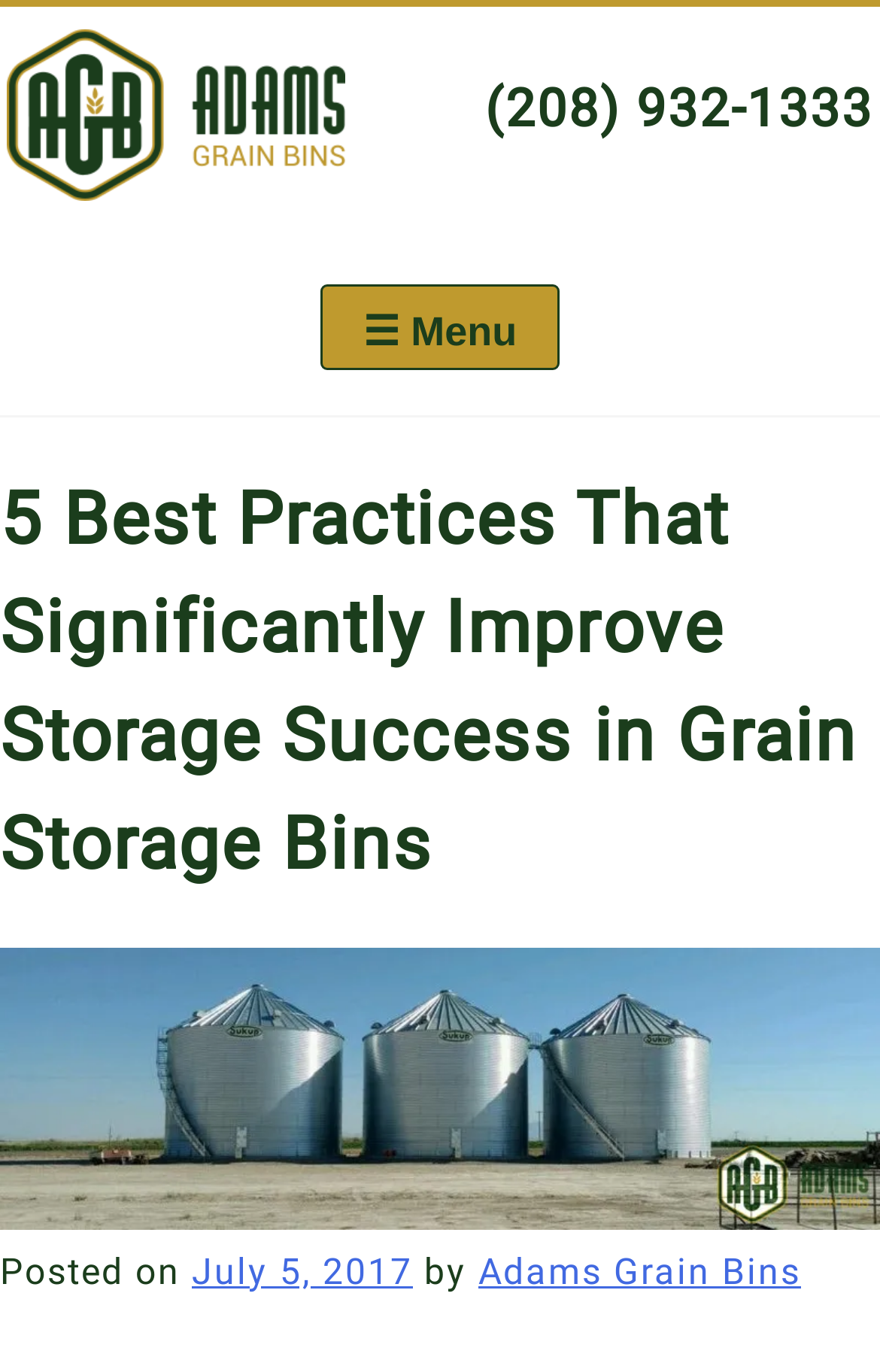Can you identify and provide the main heading of the webpage?

5 Best Practices That Significantly Improve Storage Success in Grain Storage Bins